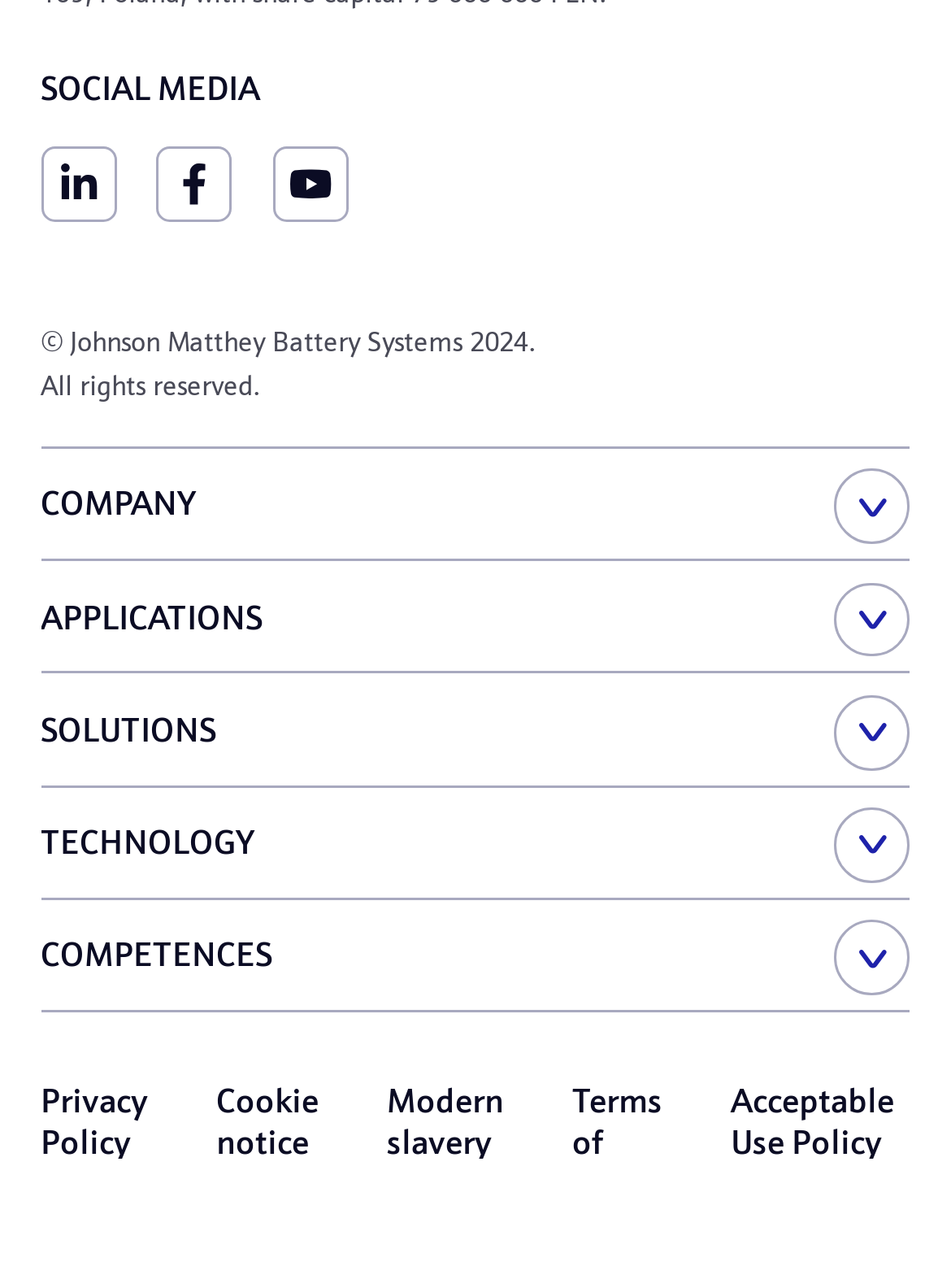Please find the bounding box for the UI component described as follows: "Solutions overview".

[0.043, 0.687, 0.341, 0.715]